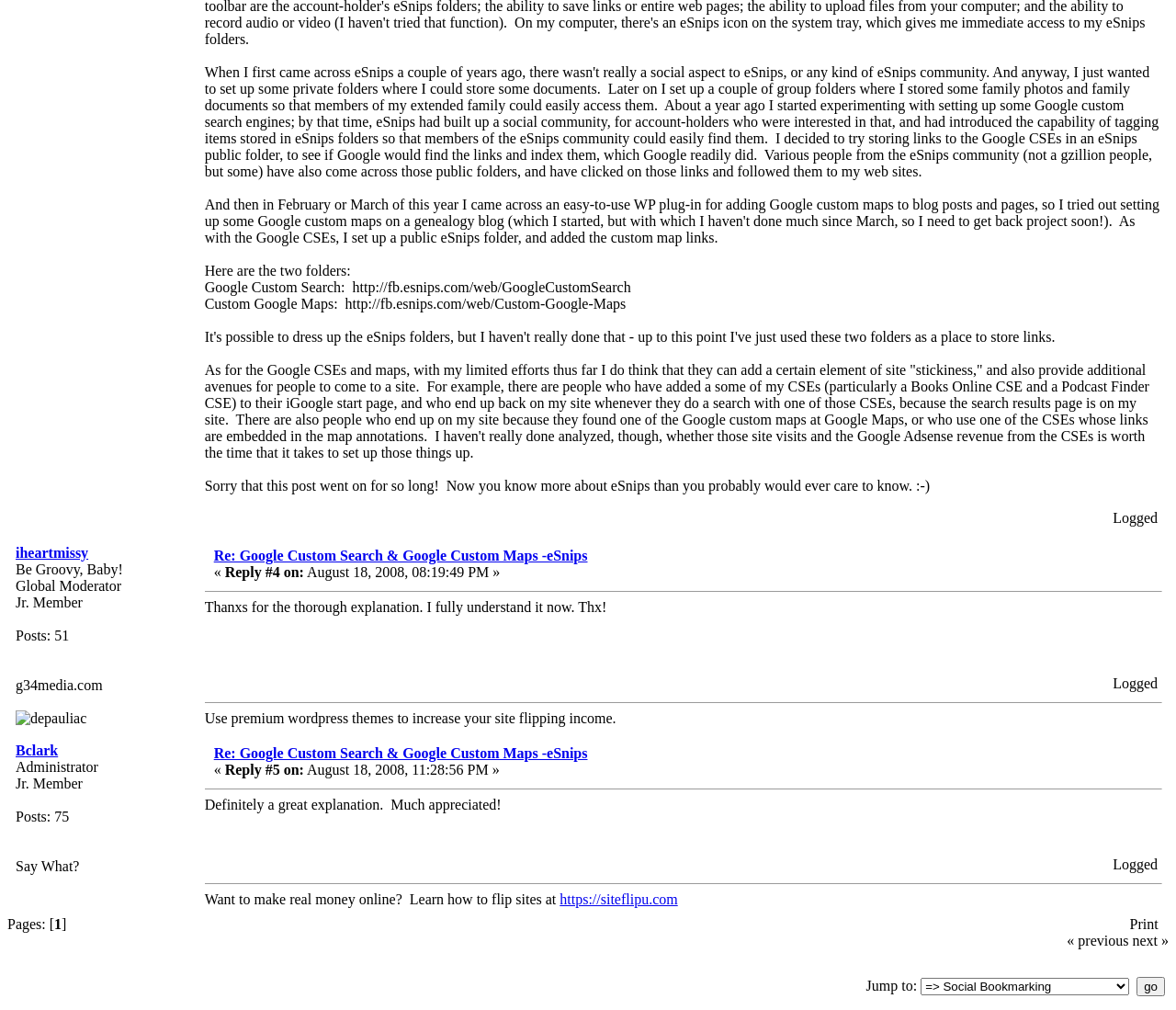Determine the bounding box of the UI element mentioned here: "parent_node: Jump to: value="go"". The coordinates must be in the format [left, top, right, bottom] with values ranging from 0 to 1.

[0.967, 0.967, 0.991, 0.986]